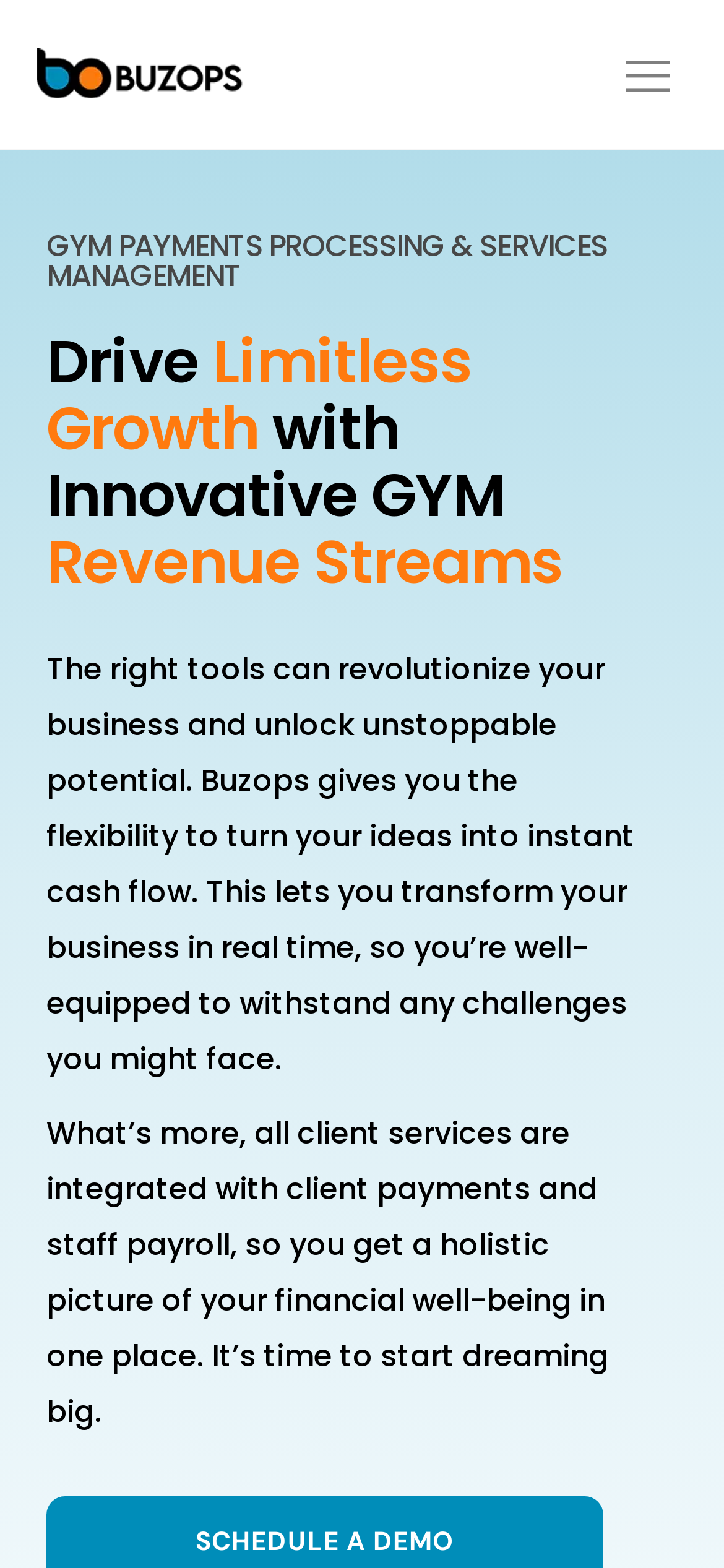Provide the bounding box coordinates of the HTML element described by the text: "Buzops". The coordinates should be in the format [left, top, right, bottom] with values between 0 and 1.

[0.277, 0.484, 0.428, 0.511]